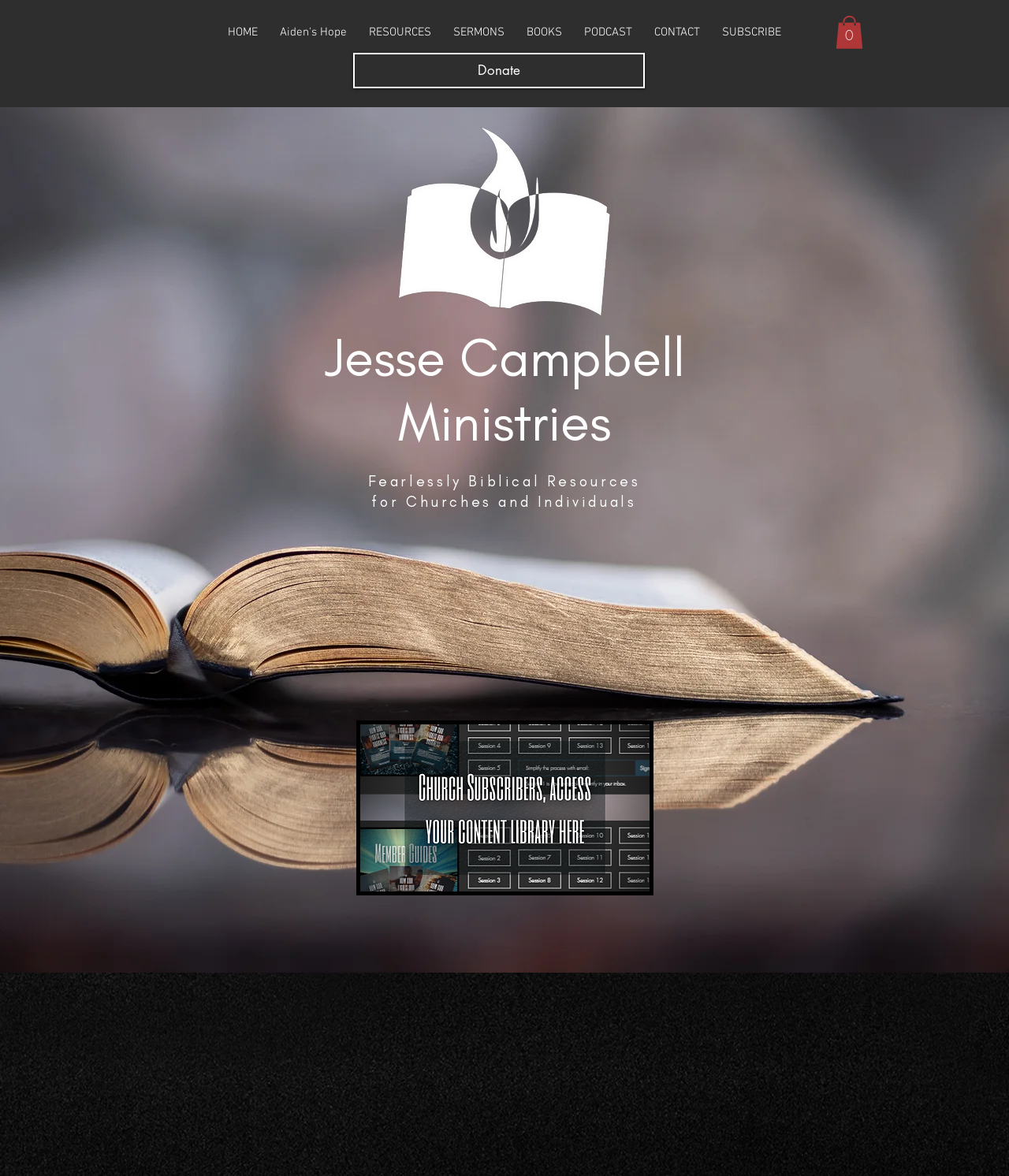Find the bounding box coordinates for the area you need to click to carry out the instruction: "go to home page". The coordinates should be four float numbers between 0 and 1, indicated as [left, top, right, bottom].

[0.215, 0.02, 0.266, 0.036]